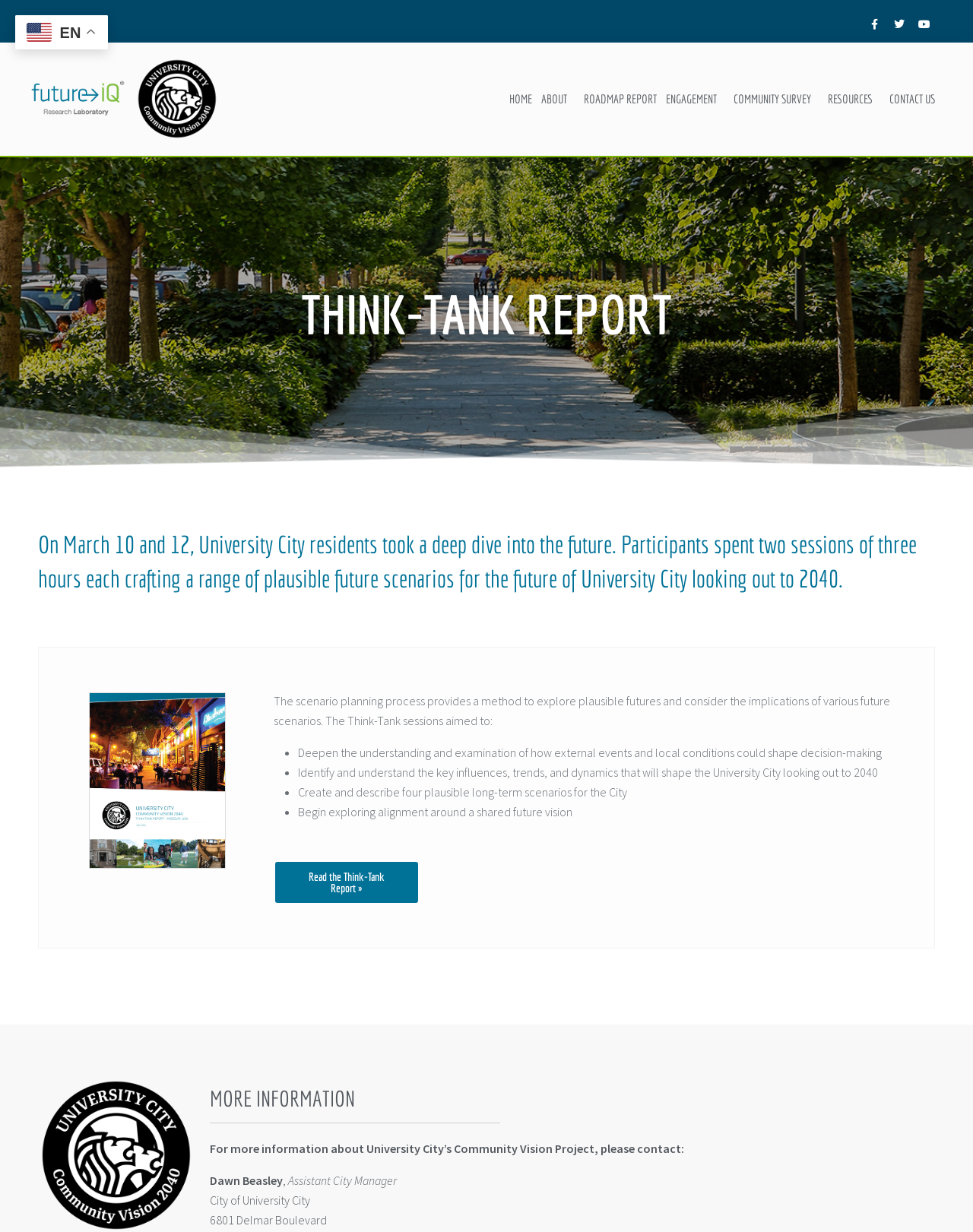Provide a one-word or brief phrase answer to the question:
How many social media links are at the top of the webpage?

3